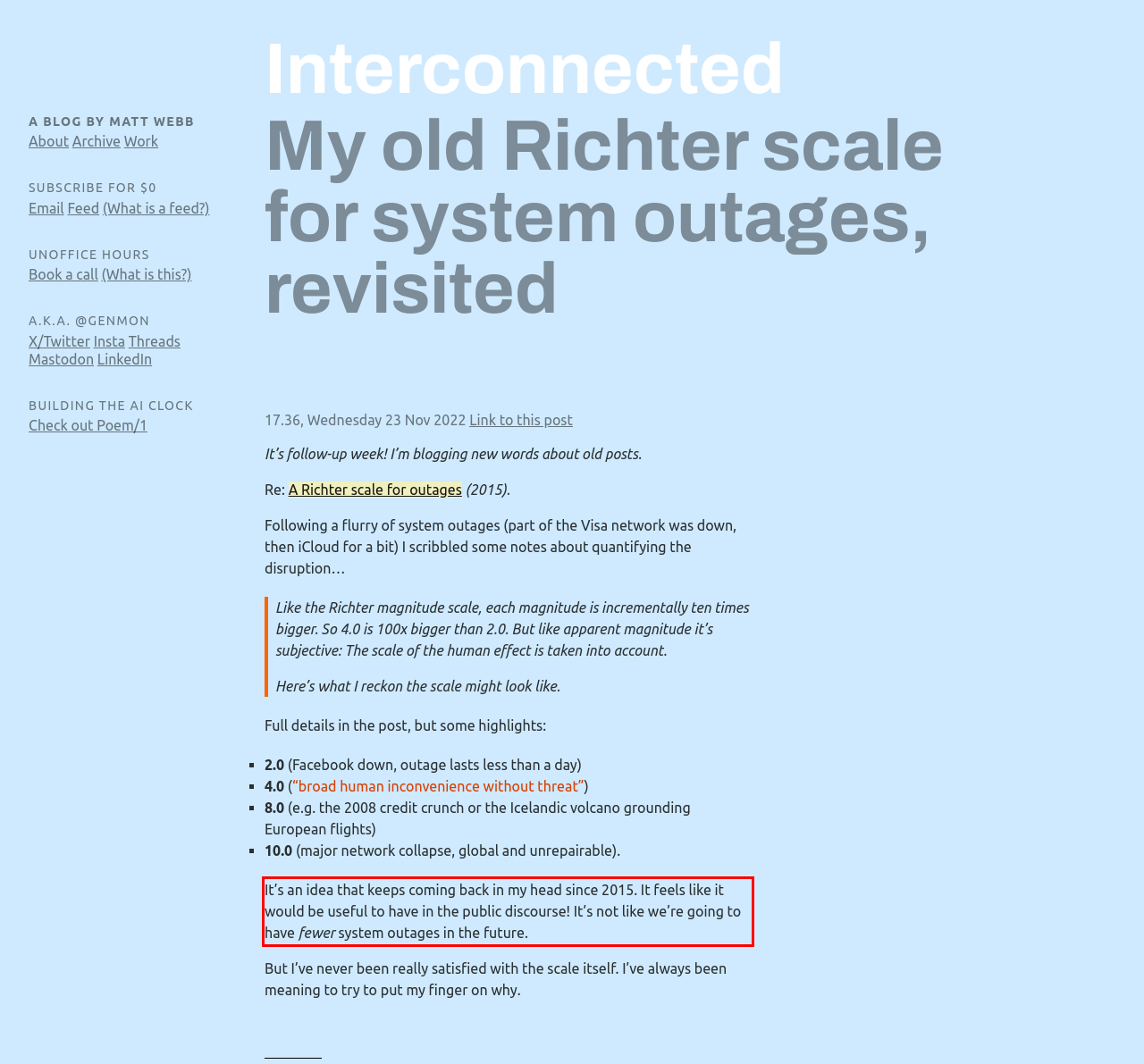You are given a webpage screenshot with a red bounding box around a UI element. Extract and generate the text inside this red bounding box.

It’s an idea that keeps coming back in my head since 2015. It feels like it would be useful to have in the public discourse! It’s not like we’re going to have fewer system outages in the future.